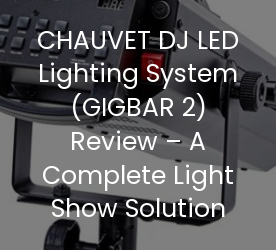Outline with detail what the image portrays.

The image features the CHAUVET DJ LED Lighting System (GIGBAR 2), presented as part of a detailed review highlighting its capabilities as a complete light show solution. The foreground showcases the robust design of the lighting system, which is ideal for DJs and live performance settings. The review aims to guide potential users through its features and benefits, emphasizing its effectiveness in creating vibrant and dynamic lighting displays for various events. This product is tailored for both beginners and seasoned professionals looking to enhance their performances with reliable and versatile lighting options.